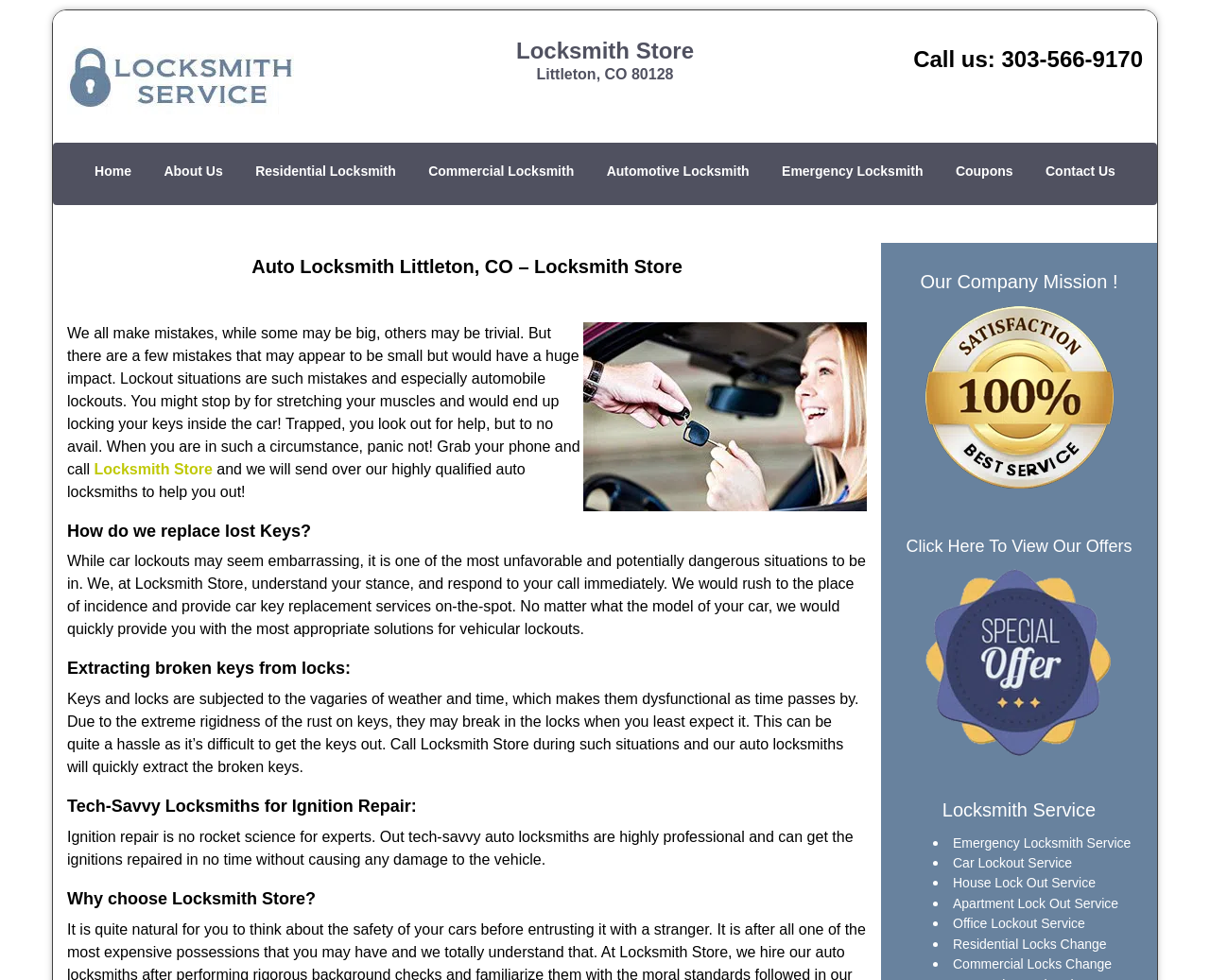What is the address of the locksmith store?
Please analyze the image and answer the question with as much detail as possible.

I found the address by looking at the StaticText element with the text 'Littleton, CO 80128' which is located near the top of the page.